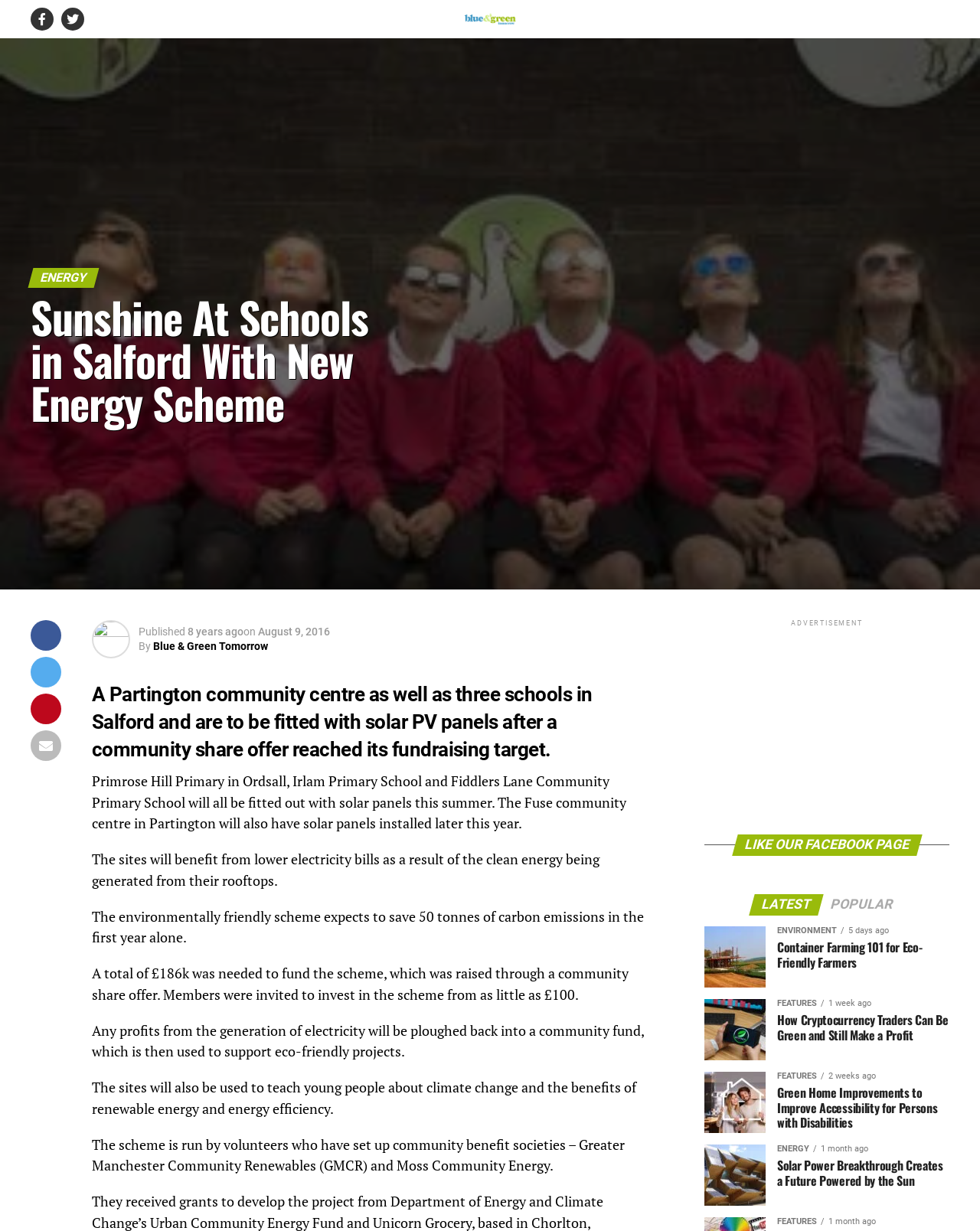Find the bounding box coordinates corresponding to the UI element with the description: "2 XL Games". The coordinates should be formatted as [left, top, right, bottom], with values as floats between 0 and 1.

None